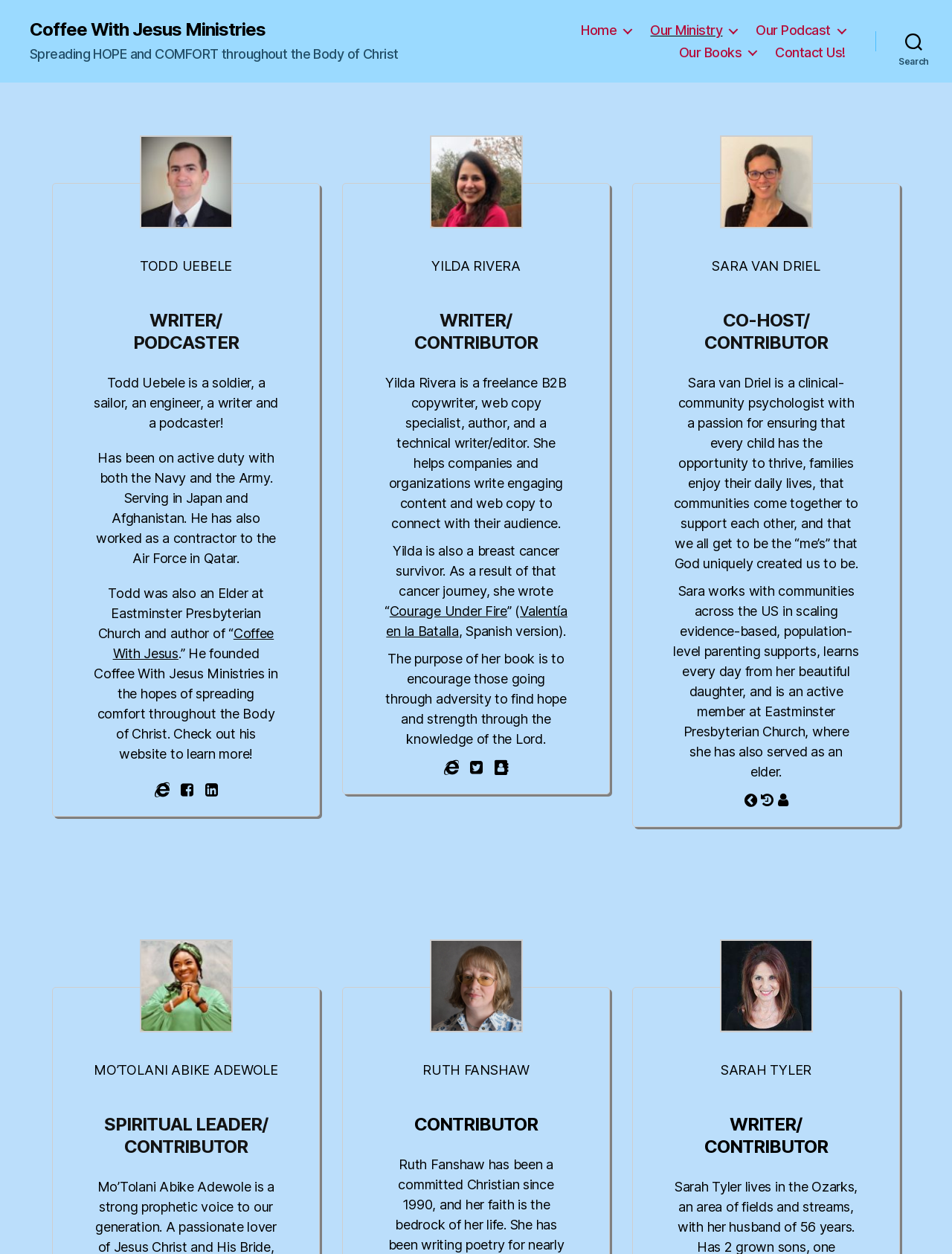Using the provided element description "Home", determine the bounding box coordinates of the UI element.

[0.61, 0.018, 0.664, 0.031]